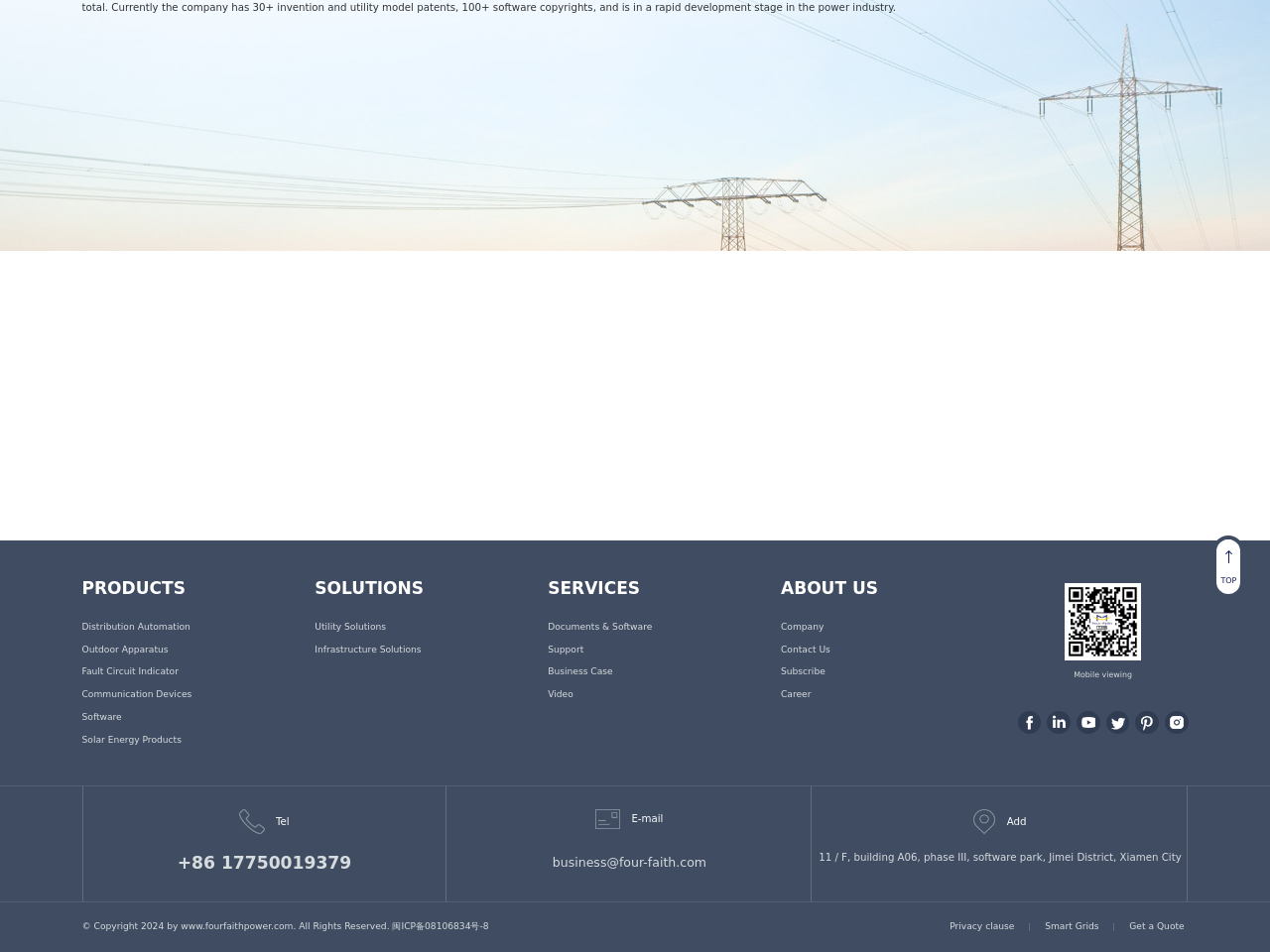Determine the bounding box coordinates of the area to click in order to meet this instruction: "Get a Quote".

[0.889, 0.966, 0.933, 0.982]